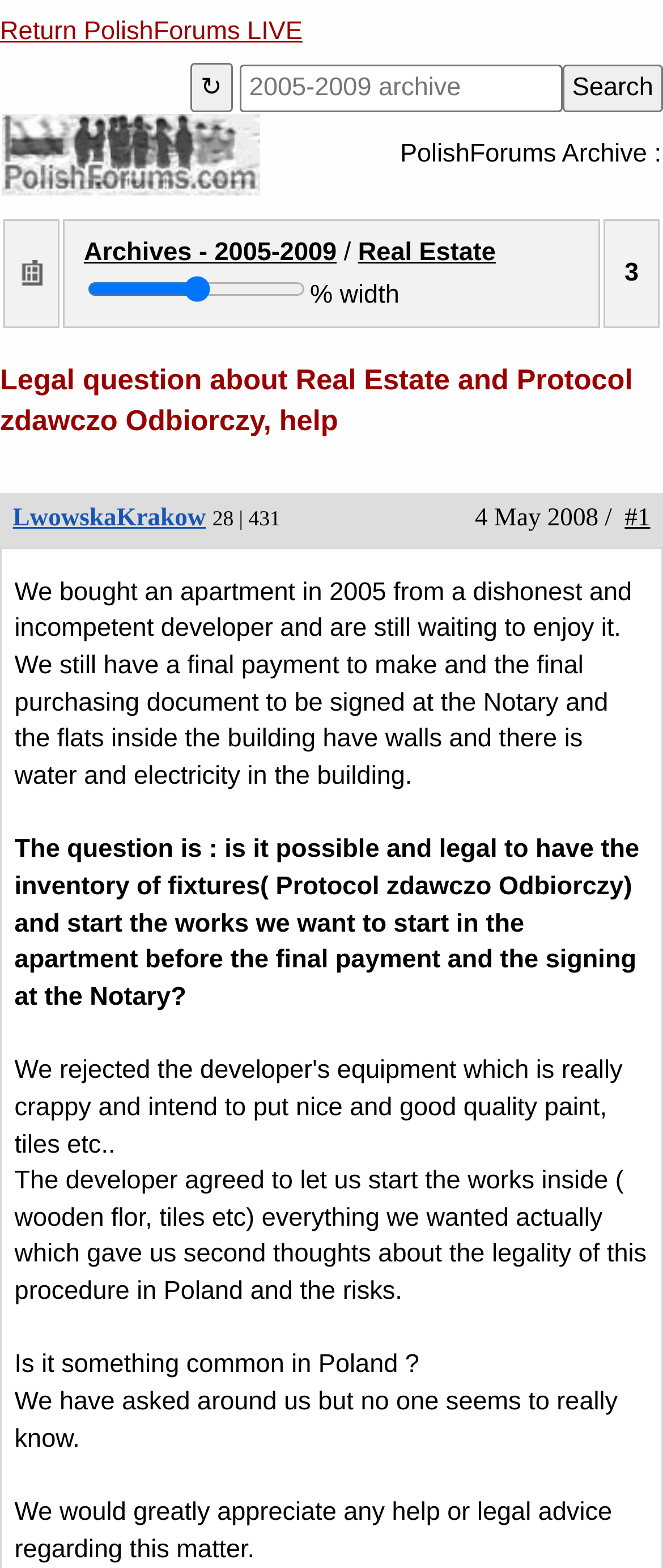What is the topic of the discussion?
Please ensure your answer is as detailed and informative as possible.

The topic of the discussion is Real Estate, which can be inferred from the text content of the webpage, specifically the links 'Archives - 2005-2009' and 'Real Estate' in the table, as well as the text 'We bought an apartment in 2005 from a dishonest and incompetent developer...'.